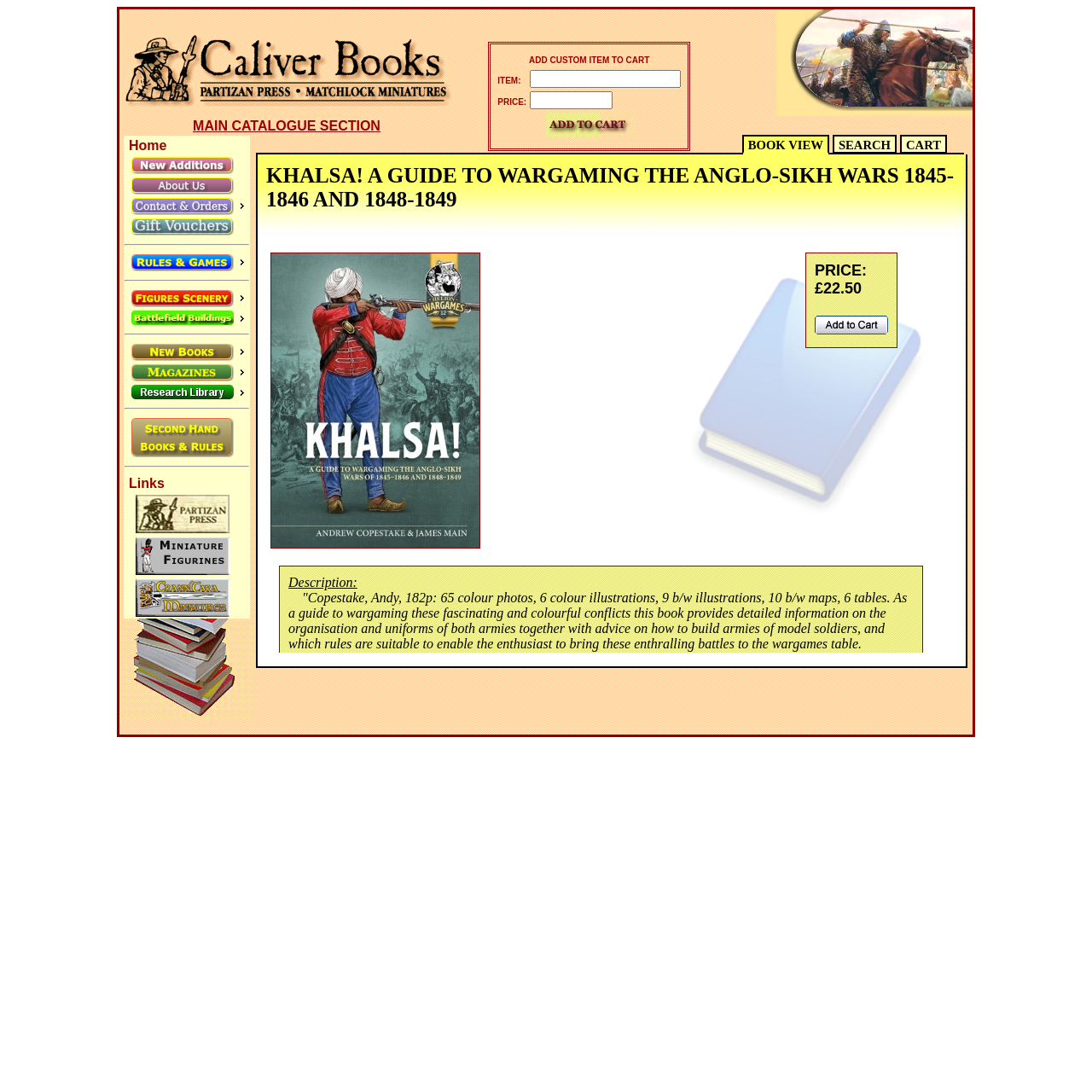Please identify the bounding box coordinates of the element I should click to complete this instruction: 'Click the 'Add to Cart' button'. The coordinates should be given as four float numbers between 0 and 1, like this: [left, top, right, bottom].

[0.5, 0.103, 0.579, 0.127]